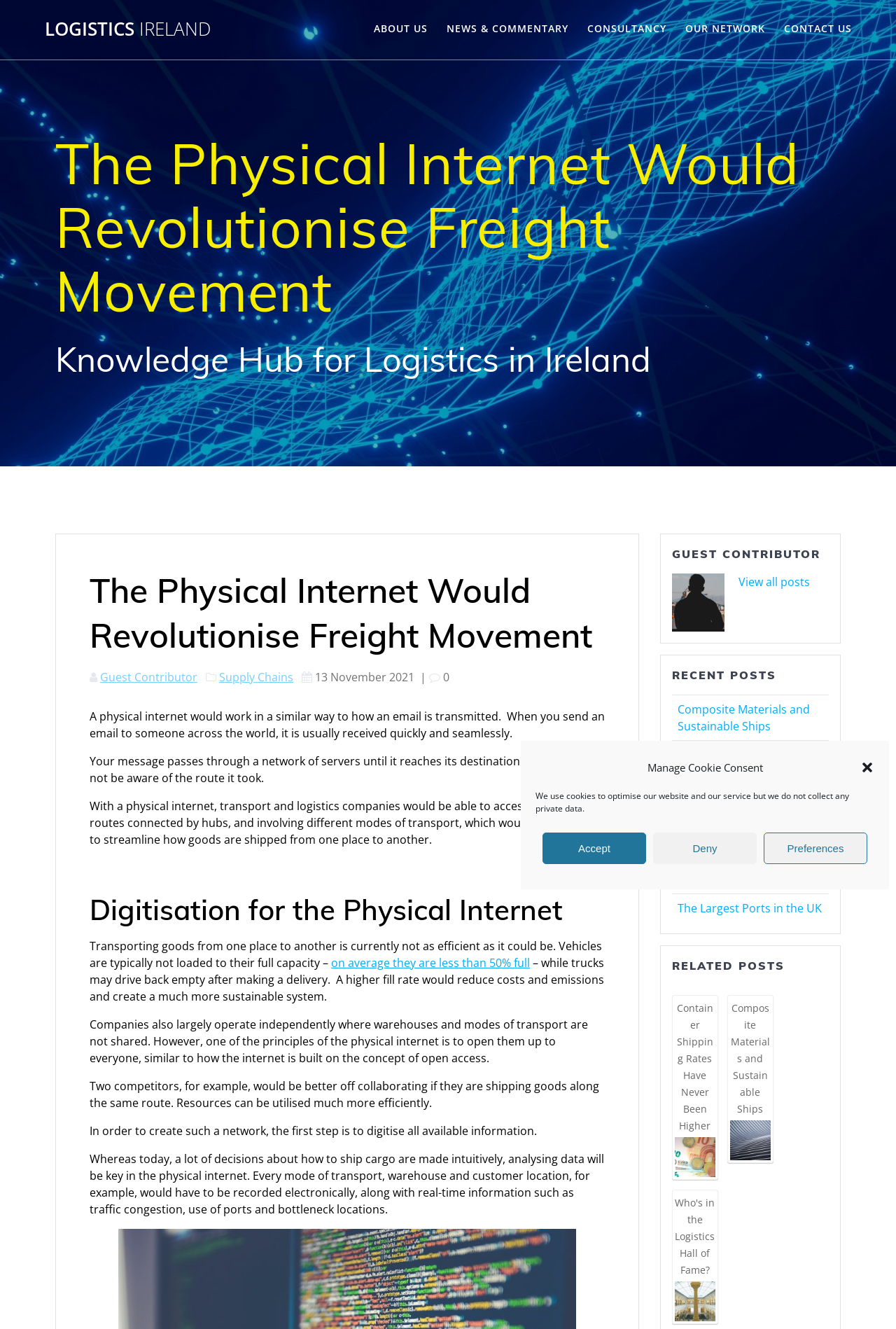What is the purpose of digitization in the physical internet?
Provide an in-depth and detailed explanation in response to the question.

I determined the purpose of digitization in the physical internet by reading the text on the webpage, which states that 'the first step is to digitise all available information' in order to create a network of routes connected by hubs, and involving different modes of transport.